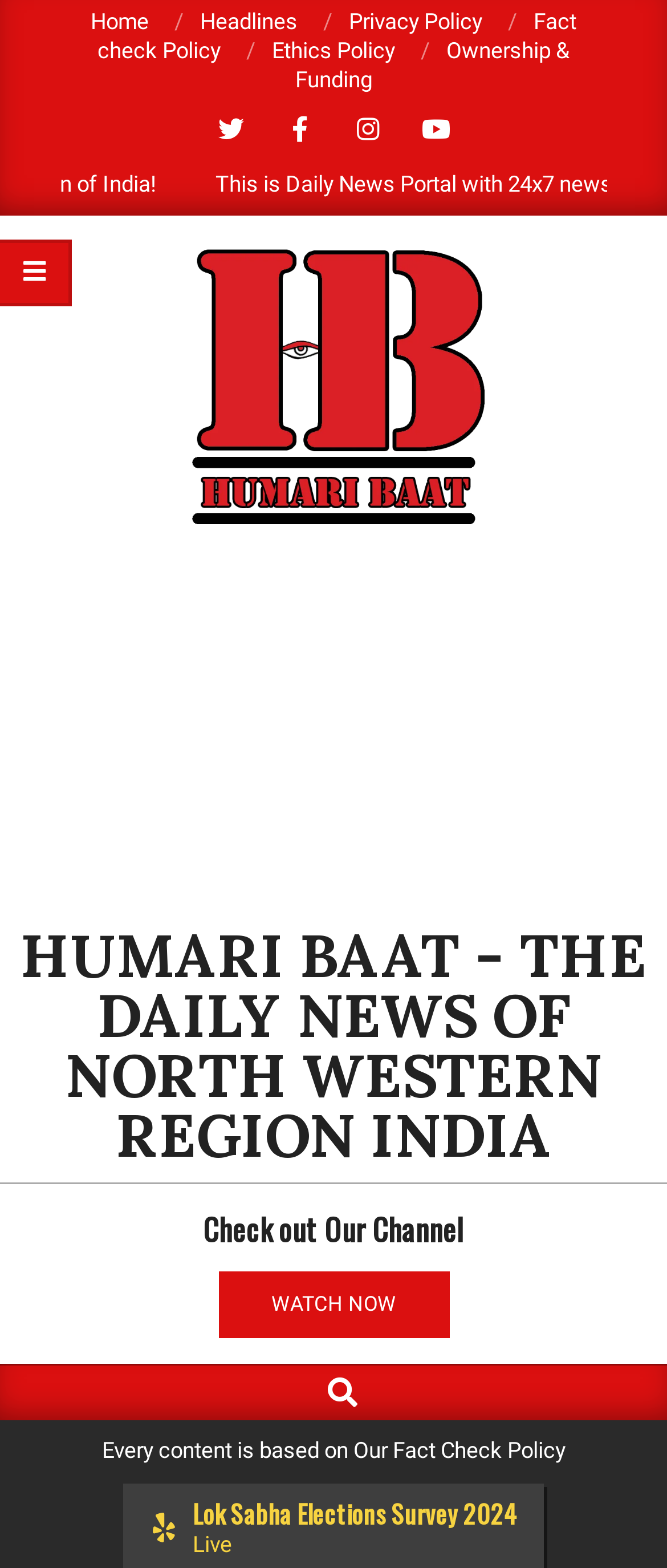Can you look at the image and give a comprehensive answer to the question:
Is there a video channel associated with the news organization?

I found a link 'WATCH NOW' and a heading 'Check out Our Channel' with their corresponding bounding box coordinates. This suggests that the news organization has a video channel and is promoting it on the webpage.